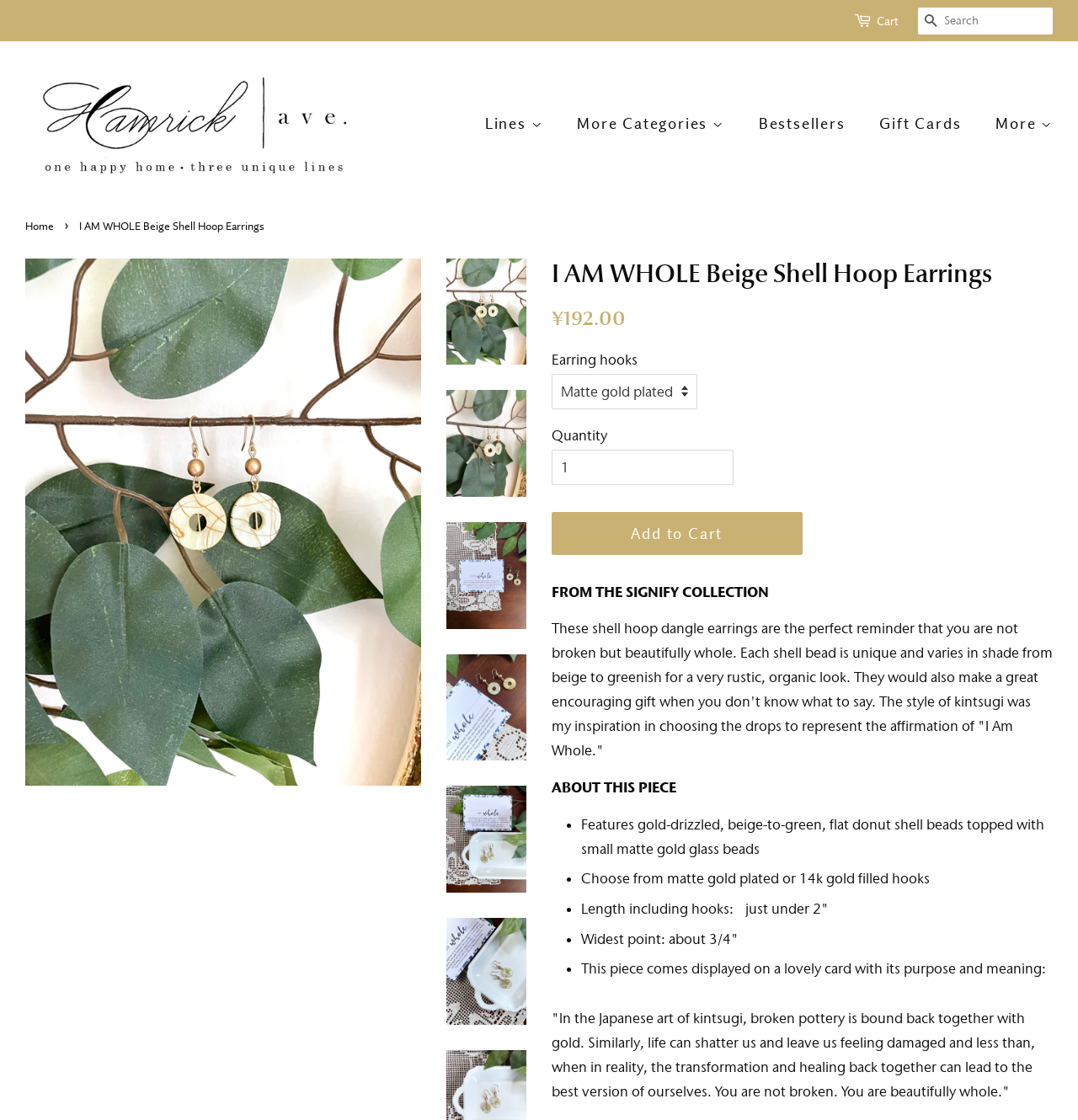Pinpoint the bounding box coordinates of the clickable area necessary to execute the following instruction: "View cart". The coordinates should be given as four float numbers between 0 and 1, namely [left, top, right, bottom].

[0.813, 0.01, 0.834, 0.027]